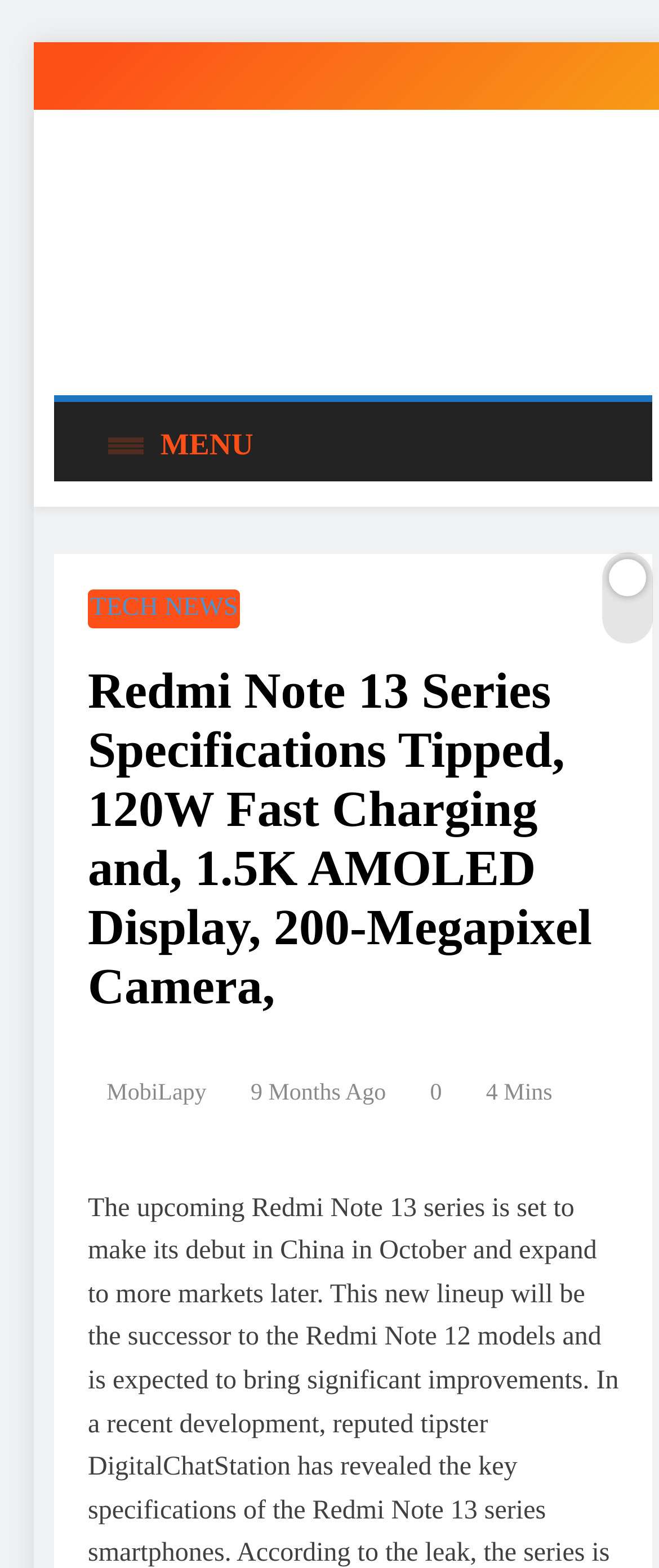Locate the bounding box coordinates of the region to be clicked to comply with the following instruction: "Read the latest tech news". The coordinates must be four float numbers between 0 and 1, in the form [left, top, right, bottom].

[0.133, 0.375, 0.359, 0.404]